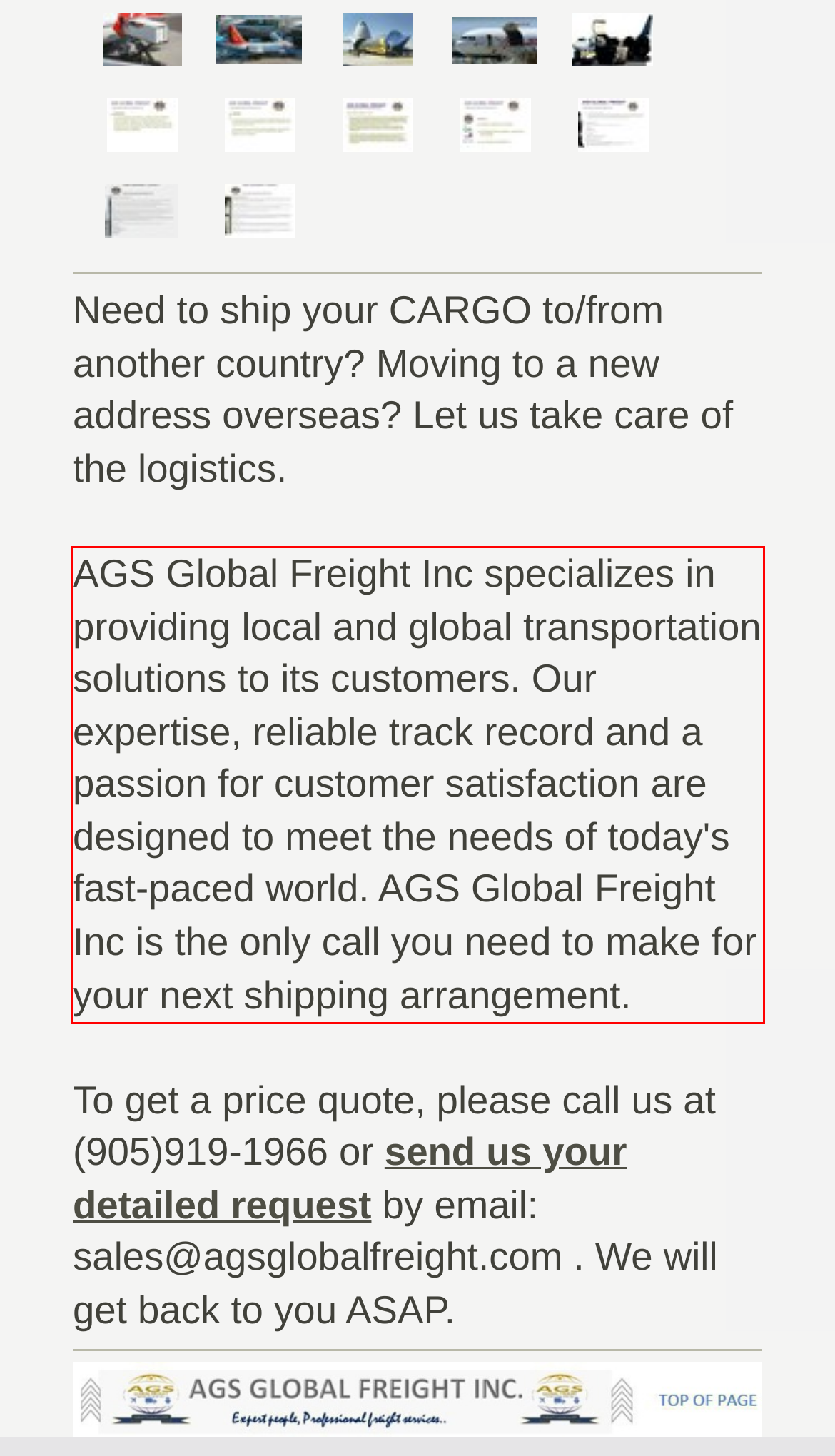Using the provided screenshot, read and generate the text content within the red-bordered area.

AGS Global Freight Inc specializes in providing local and global transportation solutions to its customers. Our expertise, reliable track record and a passion for customer satisfaction are designed to meet the needs of today's fast-paced world. AGS Global Freight Inc is the only call you need to make for your next shipping arrangement.